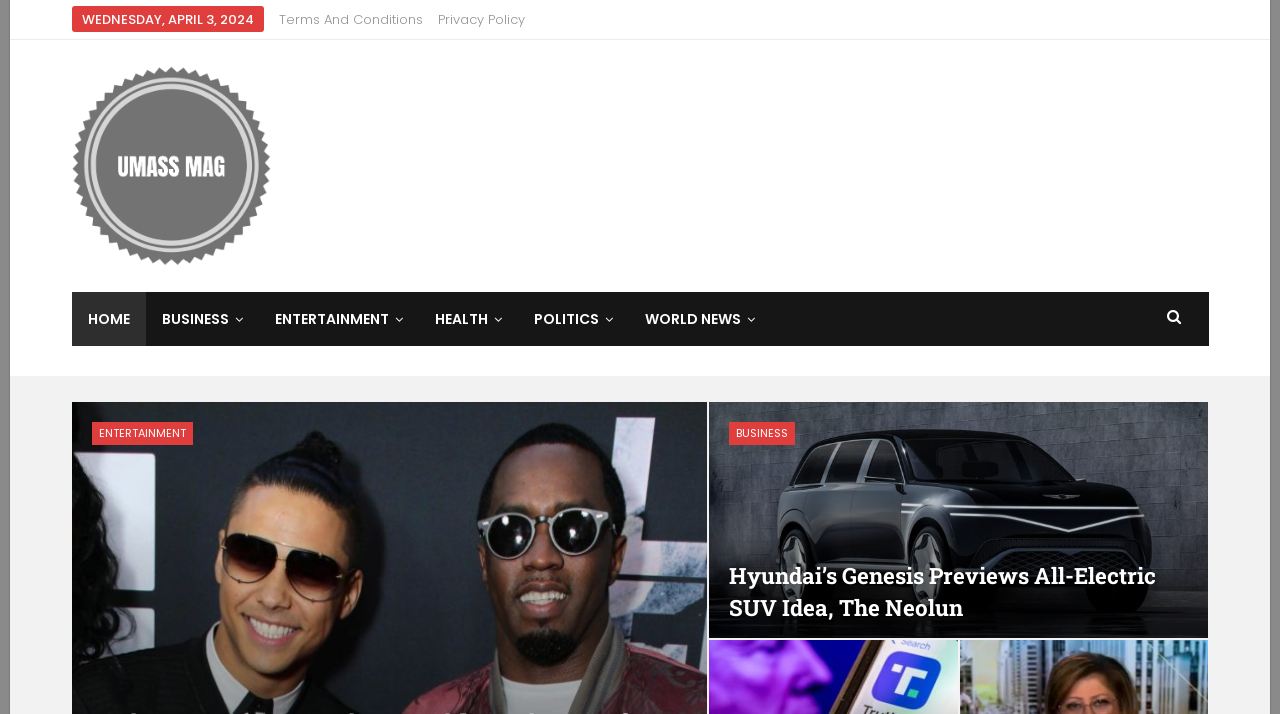Locate the bounding box coordinates for the element described below: "World News". The coordinates must be four float values between 0 and 1, formatted as [left, top, right, bottom].

[0.491, 0.409, 0.602, 0.484]